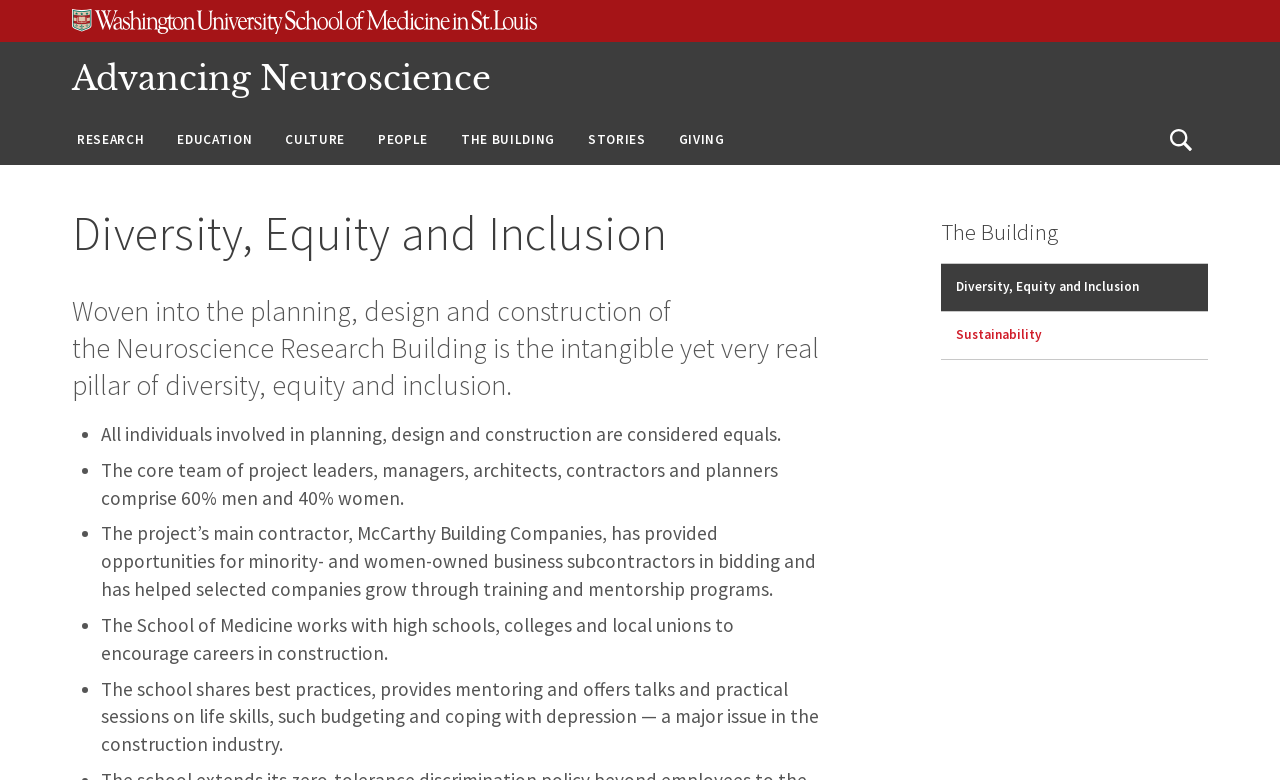Locate the primary headline on the webpage and provide its text.

Diversity, Equity and Inclusion